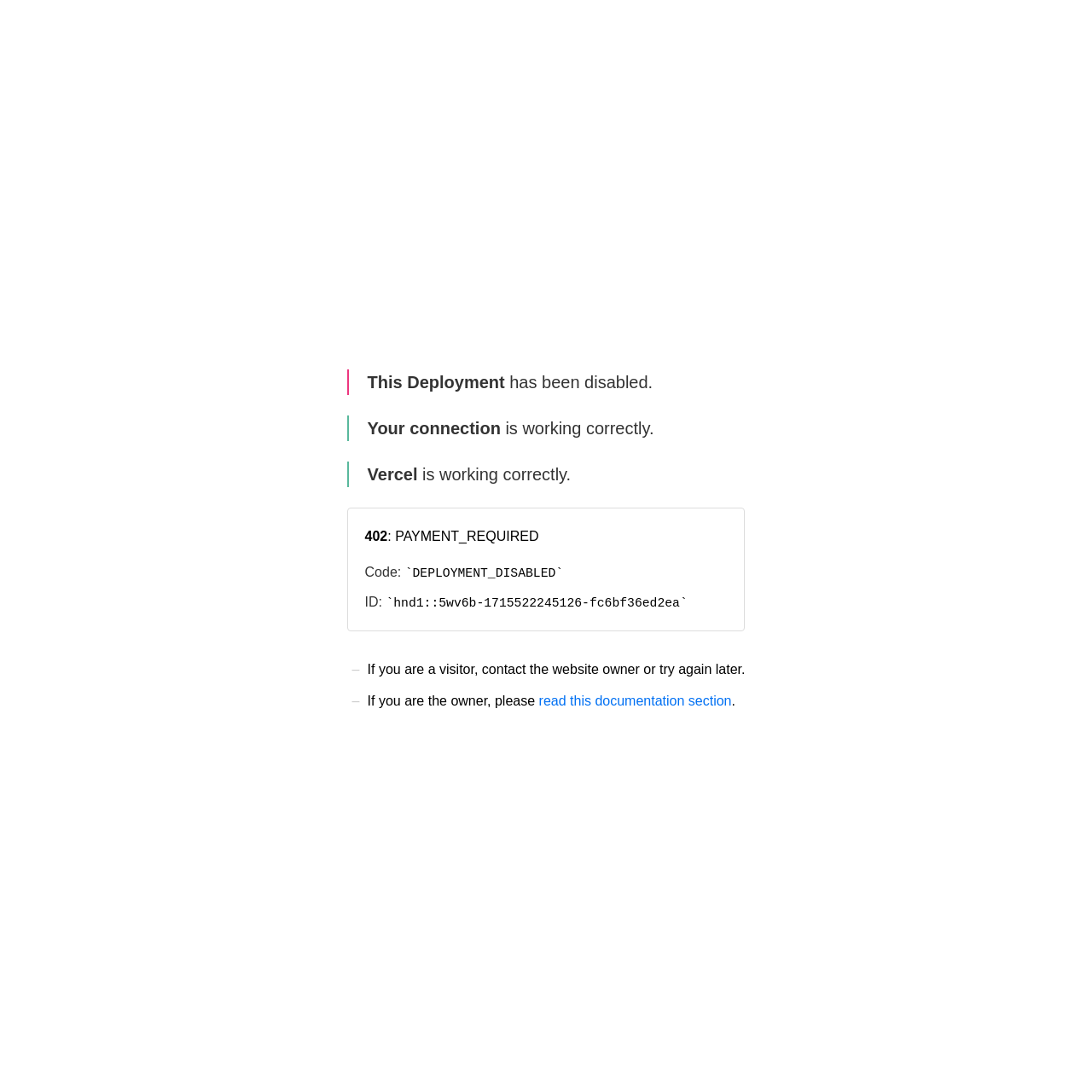Answer the following query with a single word or phrase:
What is the ID of the deployment?

hnd1::5wv6b-1715522245126-fc6bf36ed2ea